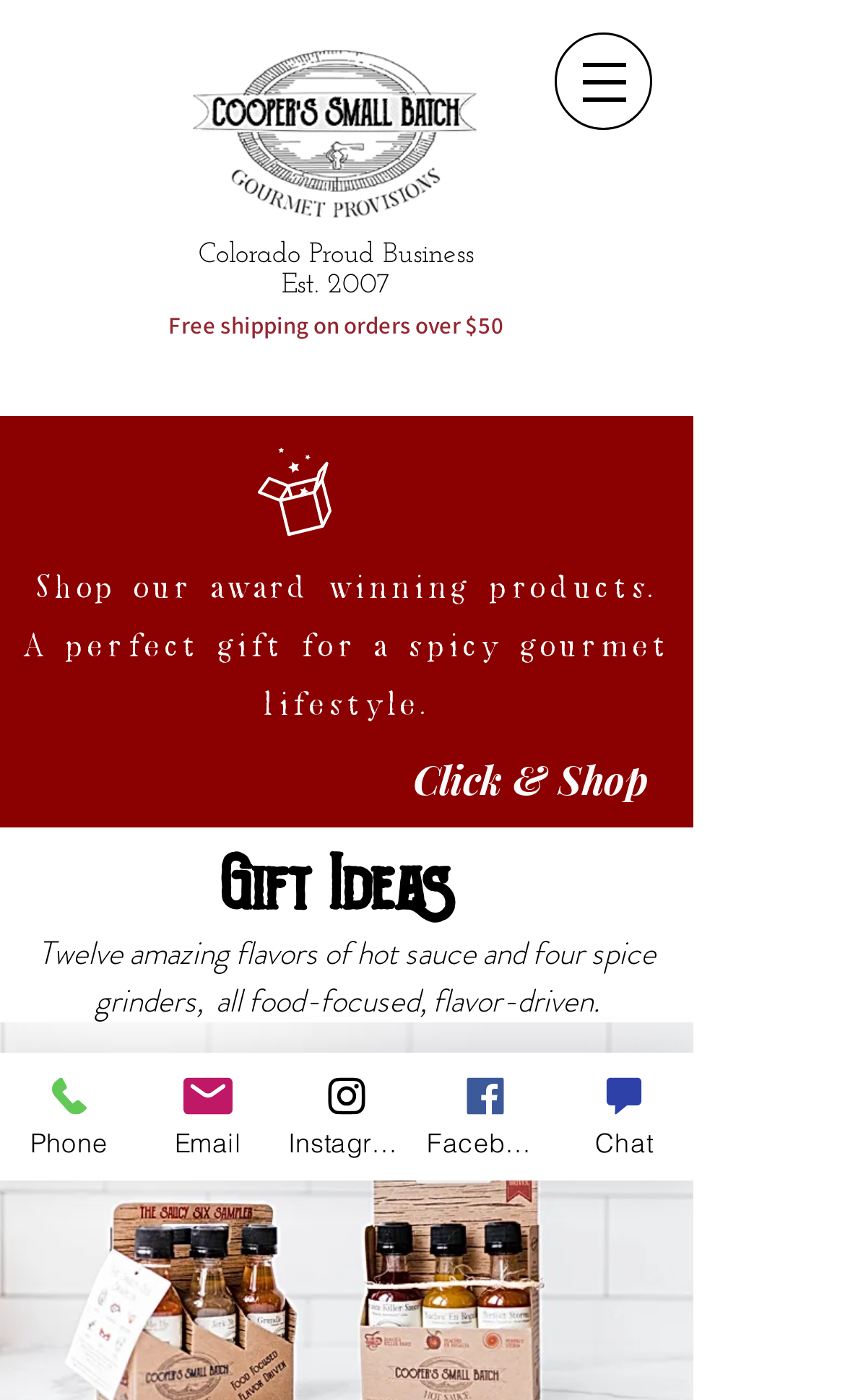Summarize the webpage comprehensively, mentioning all visible components.

This webpage is about Cooper's Small Batch, a company that offers gourmet hot sauces as gift ideas. At the top left of the page, there is a logo image of "CSB GOURMET PROVISIONS". Below the logo, there are two headings: "Colorado Proud Business Est. 2007" and "Free shipping on orders over $50". 

On the top right, there is a navigation menu labeled "Site" with a dropdown button. The button has a small image next to it. 

Below the navigation menu, there is a promotional section with a heading that says "Shop our award winning products. A perfect gift for a spicy gourmet lifestyle." This section also includes a "Click & Shop" link and a heading that says "Gift Ideas". 

Under the "Gift Ideas" heading, there are three lines of text that describe the products, mentioning twelve amazing flavors of hot sauce and four spice grinders. 

At the bottom of the page, there are four links to contact the company: "Phone", "Email", "Instagram", and "Facebook". Each link has a small image next to it. There is also a "Chat" button at the bottom right.